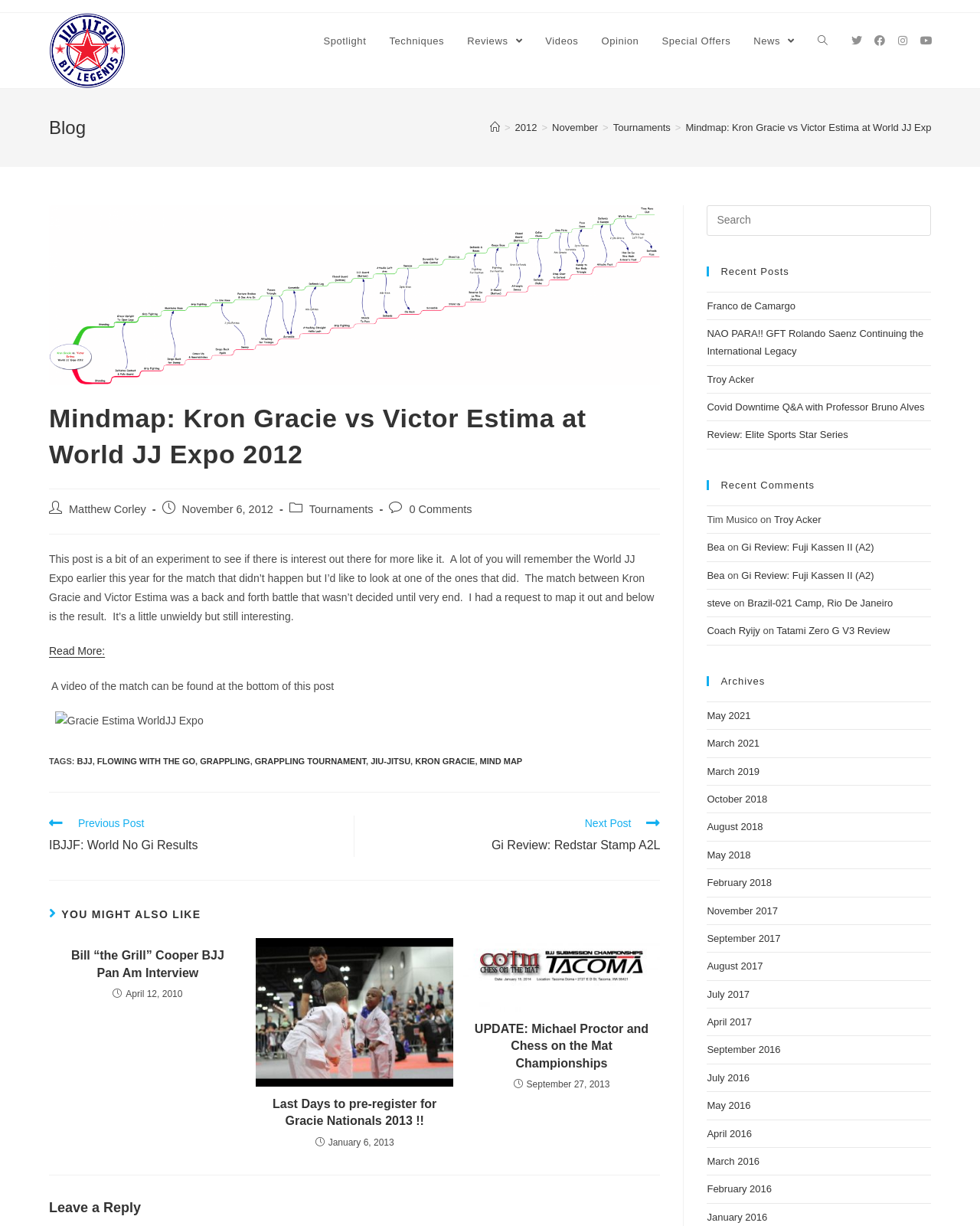Please provide a brief answer to the question using only one word or phrase: 
What is the name of the author of the post?

Matthew Corley